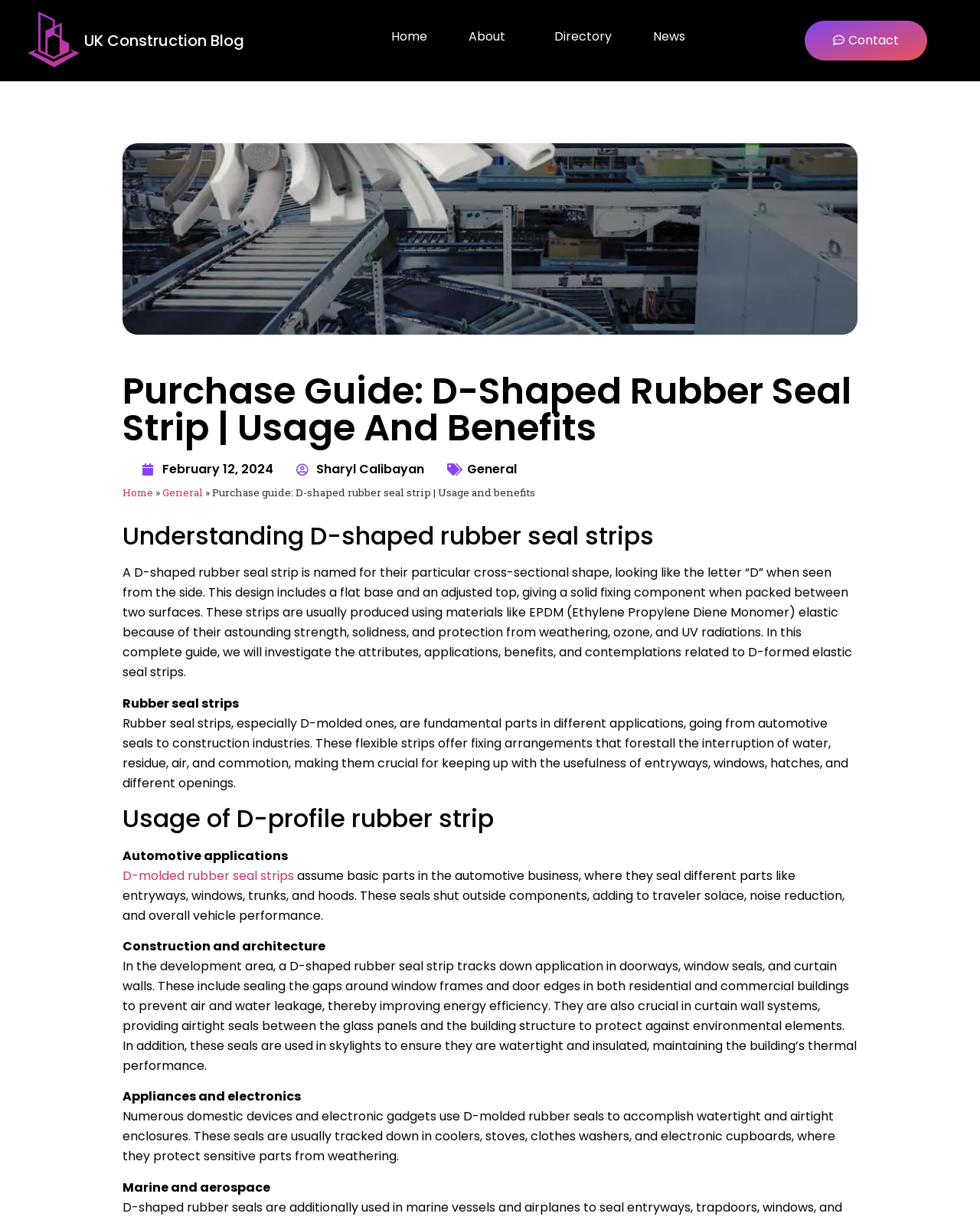What is the purpose of D-shaped rubber seal strips in automotive applications?
Refer to the image and give a detailed answer to the question.

The webpage states that D-shaped rubber seal strips assume basic parts in the automotive business, where they seal different parts like entryways, windows, trunks, and hoods, shutting outside components and adding to traveler solace, noise reduction, and overall vehicle performance.